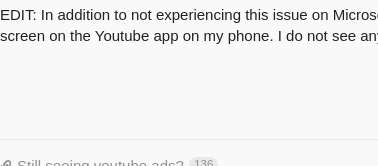What devices does the user mention in their post?
Look at the screenshot and provide an in-depth answer.

The user specifically mentions that they haven't experienced any problems with ads on the Microsoft interface and the YouTube app on their phone, which suggests that they are comparing their ad experience across these two devices.